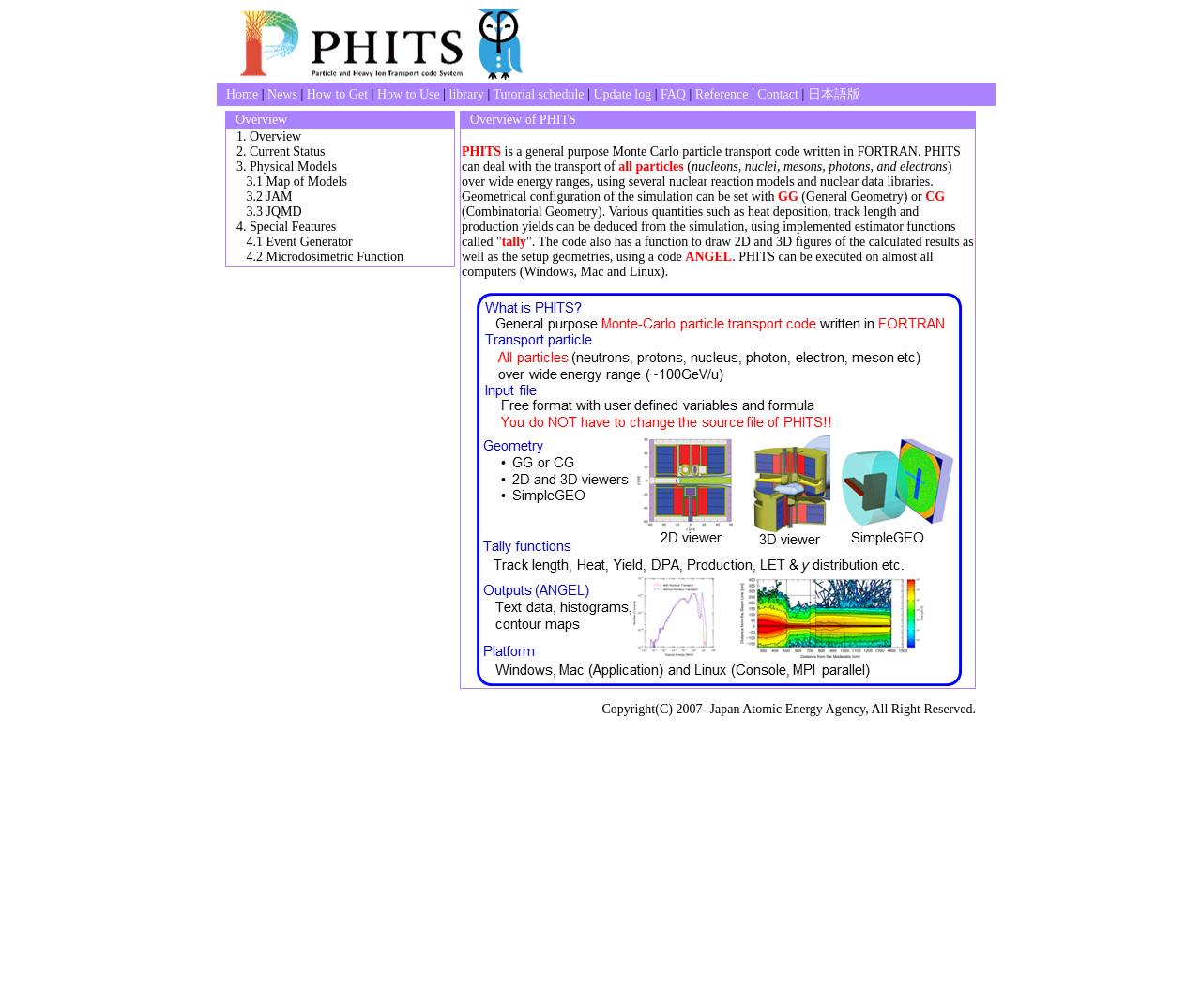What is the name of the particle transport code?
Kindly answer the question with as much detail as you can.

The answer can be found in the second table on the webpage, where it is stated that 'PHITS is a general purpose Monte Carlo particle transport code written in FORTRAN.'